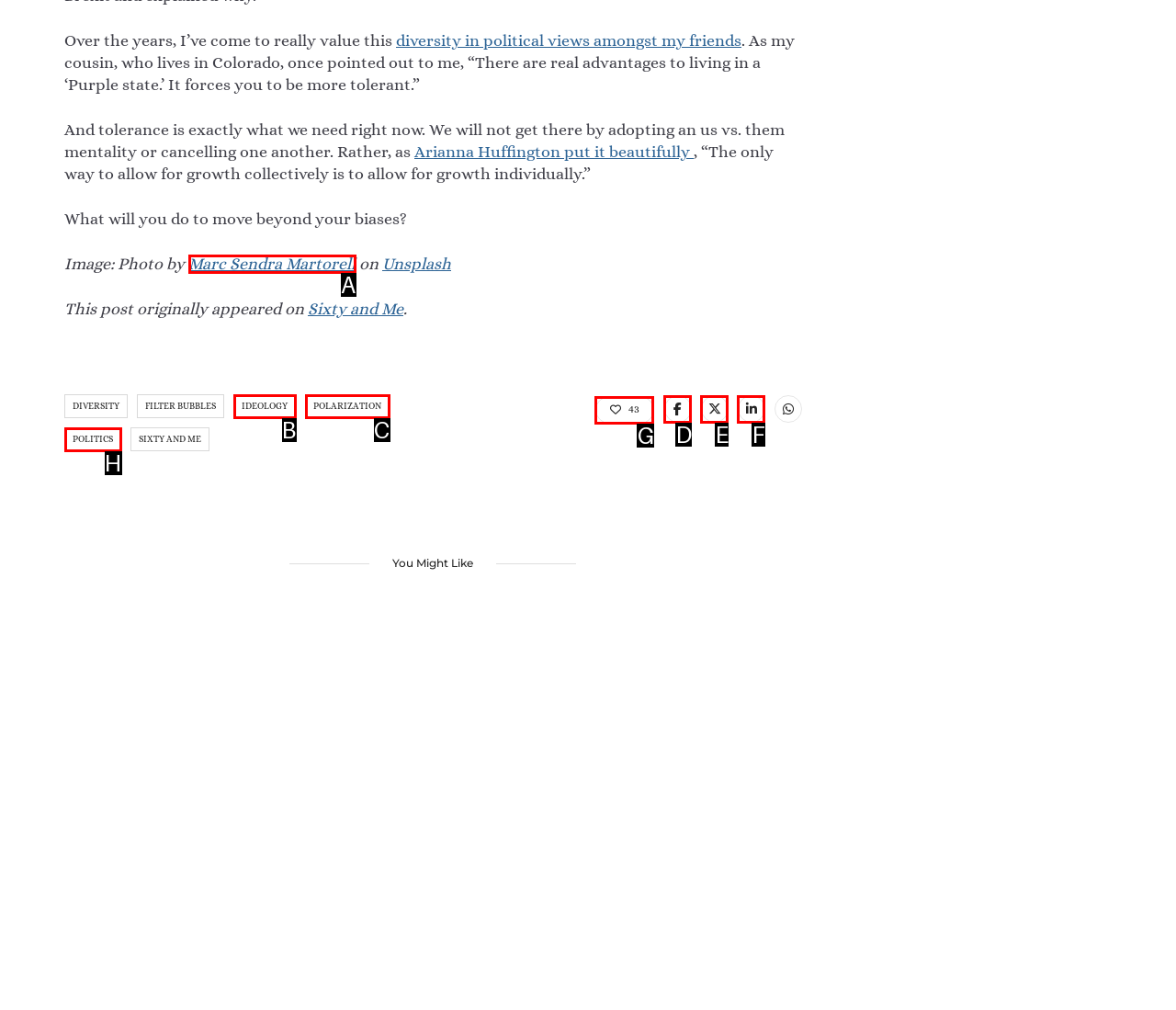Choose the HTML element that best fits the description: AccountVerify Terms & Conditions. Answer with the option's letter directly.

None